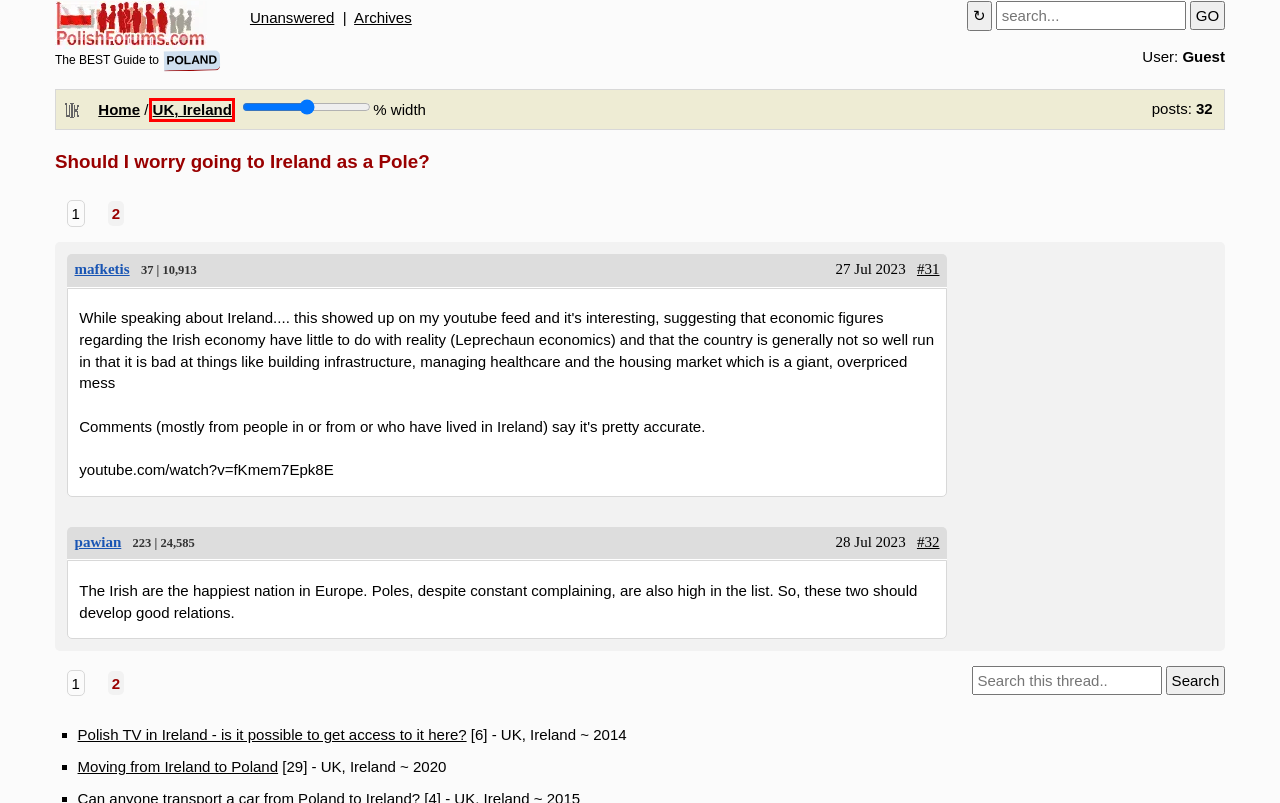Examine the screenshot of the webpage, which has a red bounding box around a UI element. Select the webpage description that best fits the new webpage after the element inside the red bounding box is clicked. Here are the choices:
A. Should I worry going to Ireland as a Pole?
B. mafketis - Profile
C. Polish TV in Ireland - is it possible to get access to it here?
D. Archives
E. Unanswered
F. Everything about Poland
G. pawian - Profile
H. UK, Ireland

H